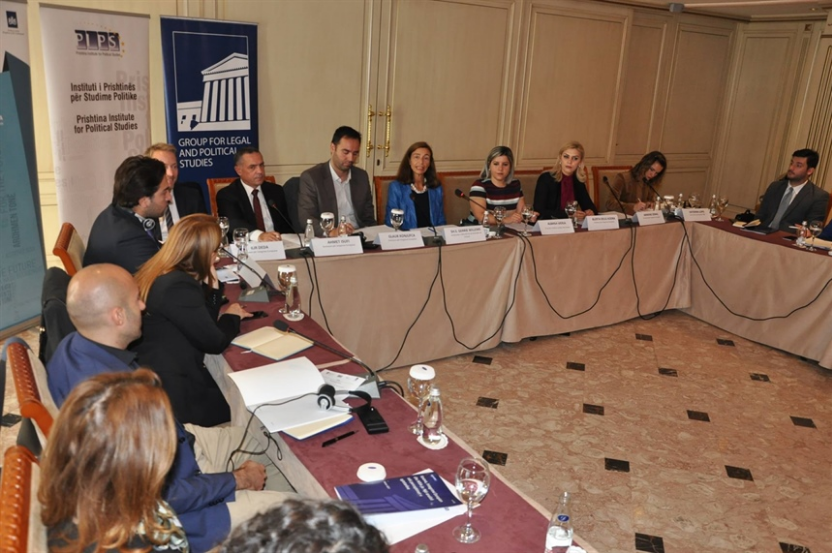Give a thorough explanation of the elements present in the image.

The image captures an engaging roundtable discussion organized by the Prishtina Institute for Political Studies (PIPS) and the Group for Legal and Political Studies (GLPS). Participants are seated around a U-shaped table in a well-appointed venue, engaged in dialogue about the EU integration process for Kosovo. Prominently displayed are the logos of both institutions on banners in the background, highlighting their collaboration in hosting this event.

The setting features a formal arrangement with name placards in front of each speaker, suggesting a structured discussion format. A mix of male and female panelists can be seen, indicating diverse representation in the conversation. The atmosphere appears professional and collaborative, with attendees actively participating in addressing important political issues. A presentation is also visible, indicating that relevant materials or topics are being discussed in-depth during the session. The attention to detail in the environment and the focus of the participants emphasize the significance of the topic at hand—Kosovo's EU integration process.